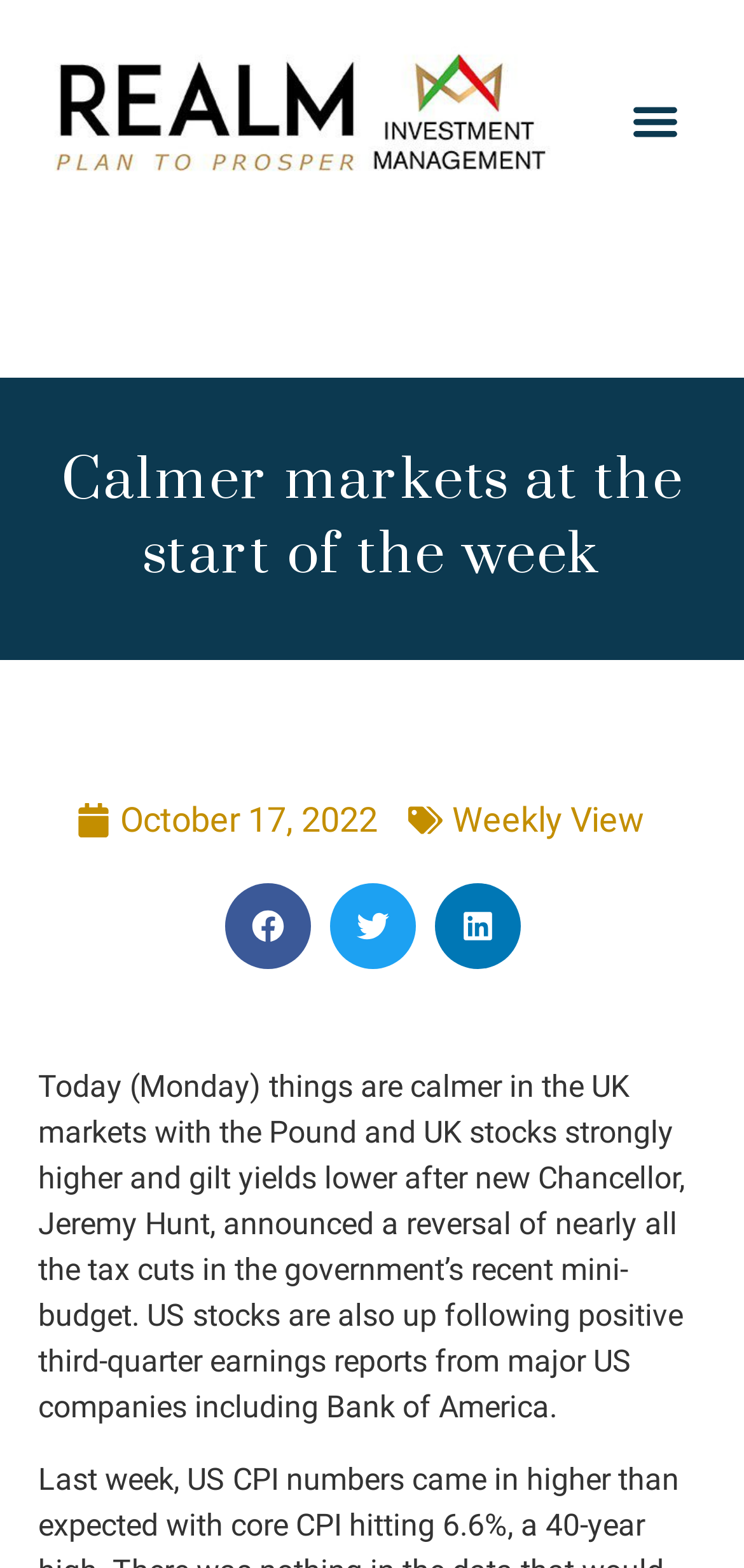Please provide the main heading of the webpage content.

Calmer markets at the start of the week